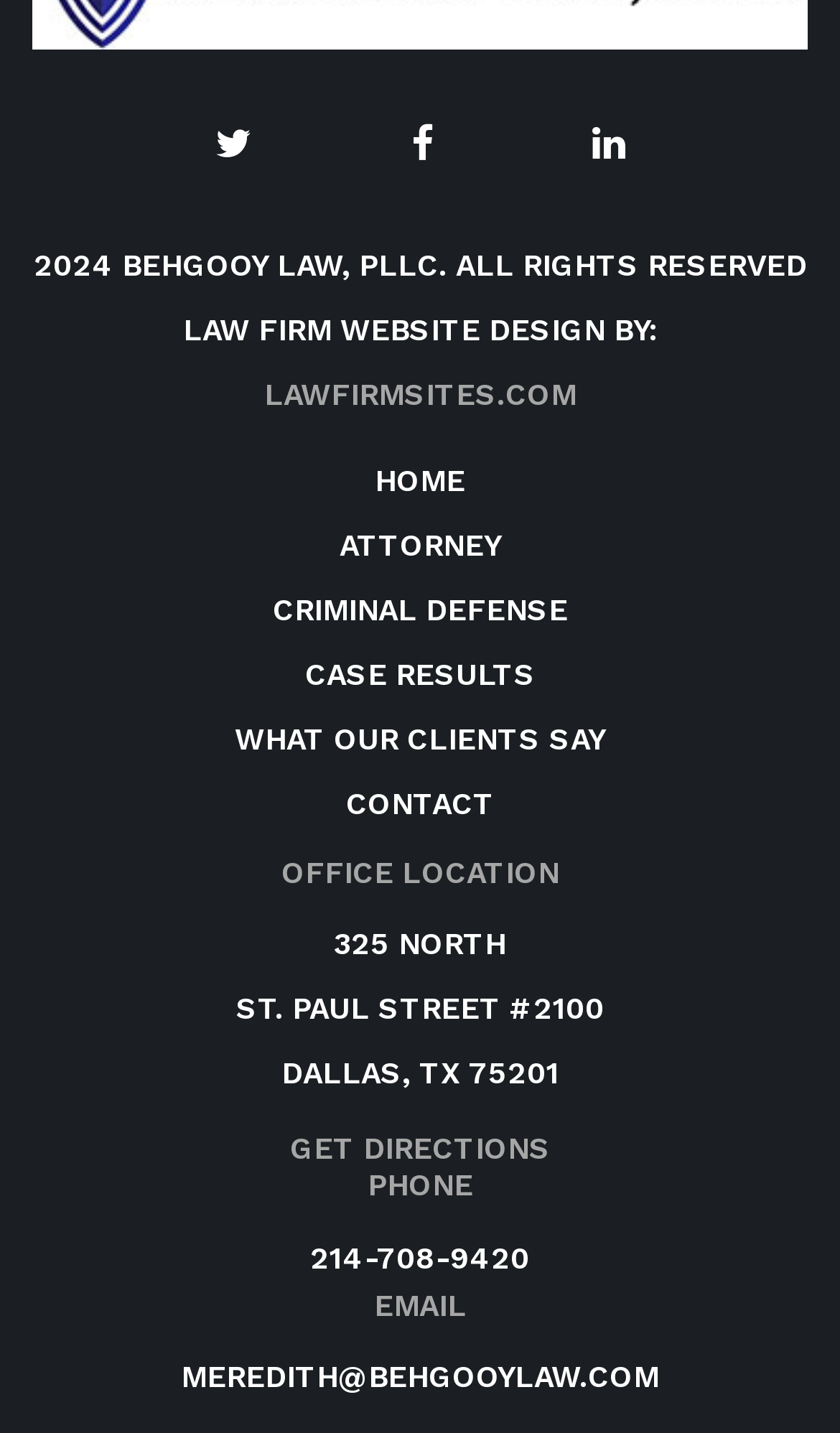Identify the bounding box coordinates of the region that should be clicked to execute the following instruction: "Get directions to the office".

[0.345, 0.79, 0.655, 0.814]